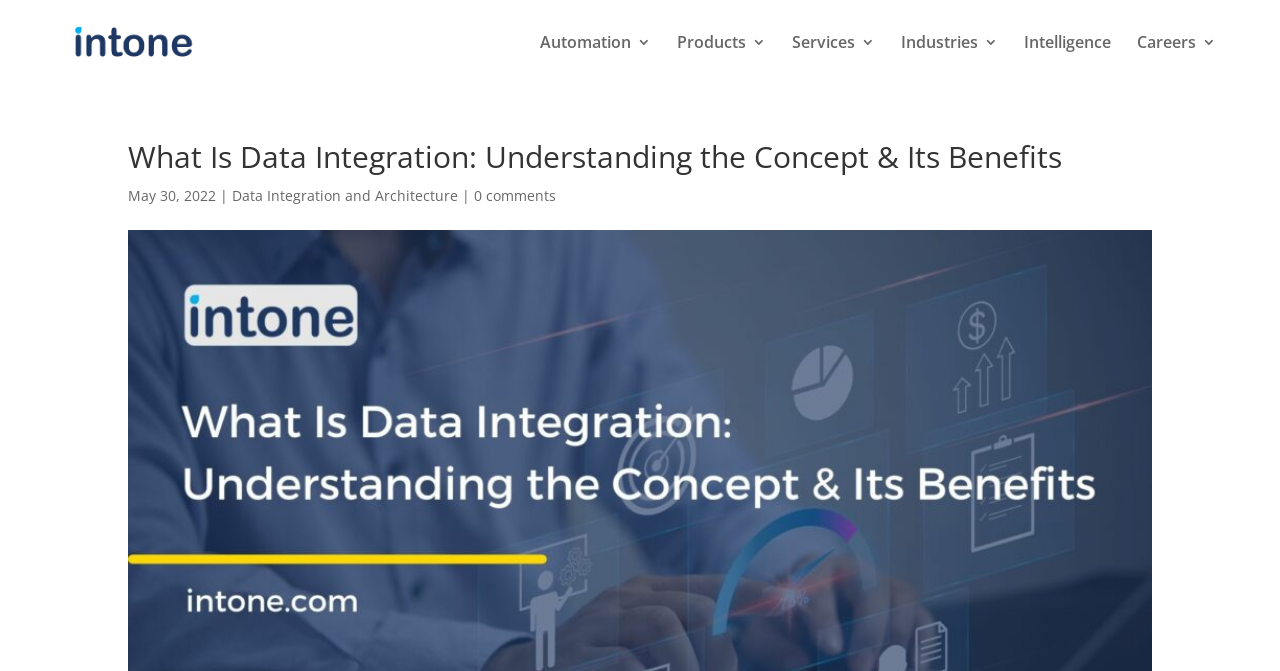Please give the bounding box coordinates of the area that should be clicked to fulfill the following instruction: "go to Automation 3". The coordinates should be in the format of four float numbers from 0 to 1, i.e., [left, top, right, bottom].

[0.422, 0.052, 0.509, 0.125]